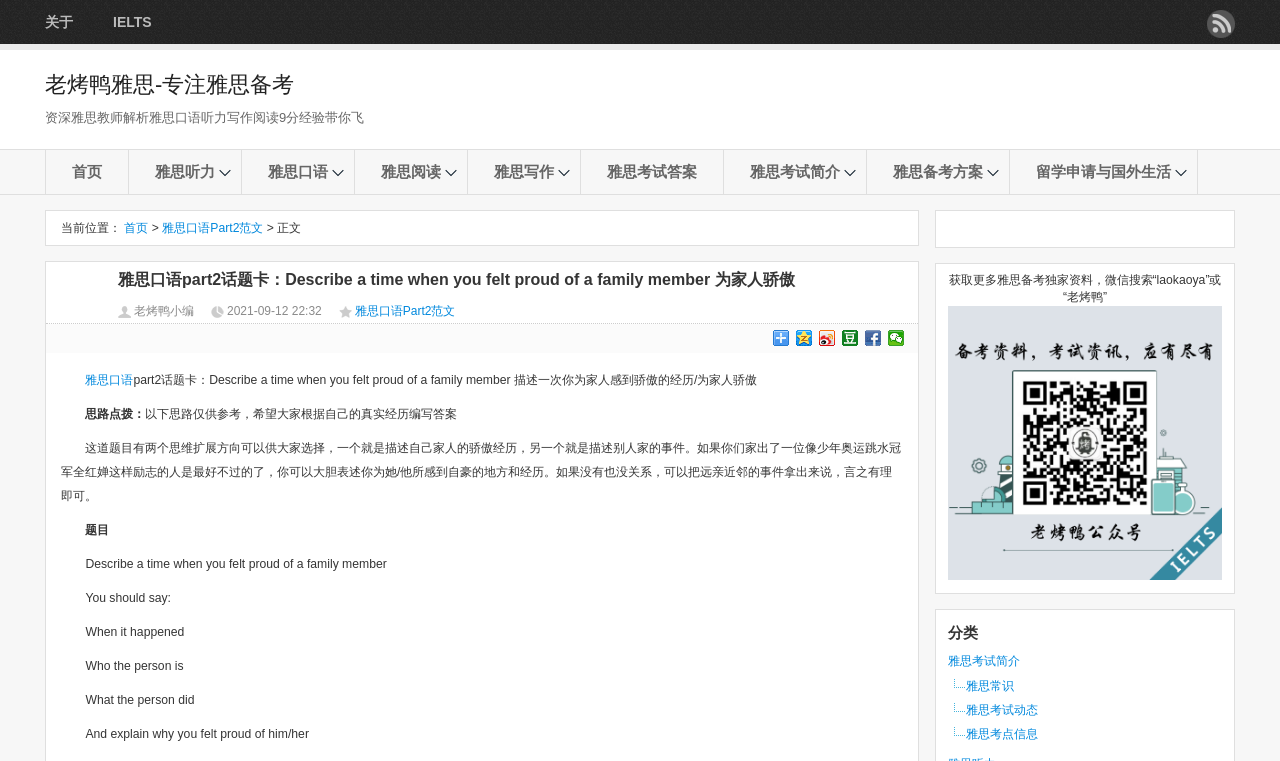Find the bounding box coordinates of the clickable area required to complete the following action: "Search in the search bar".

[0.731, 0.277, 0.964, 0.325]